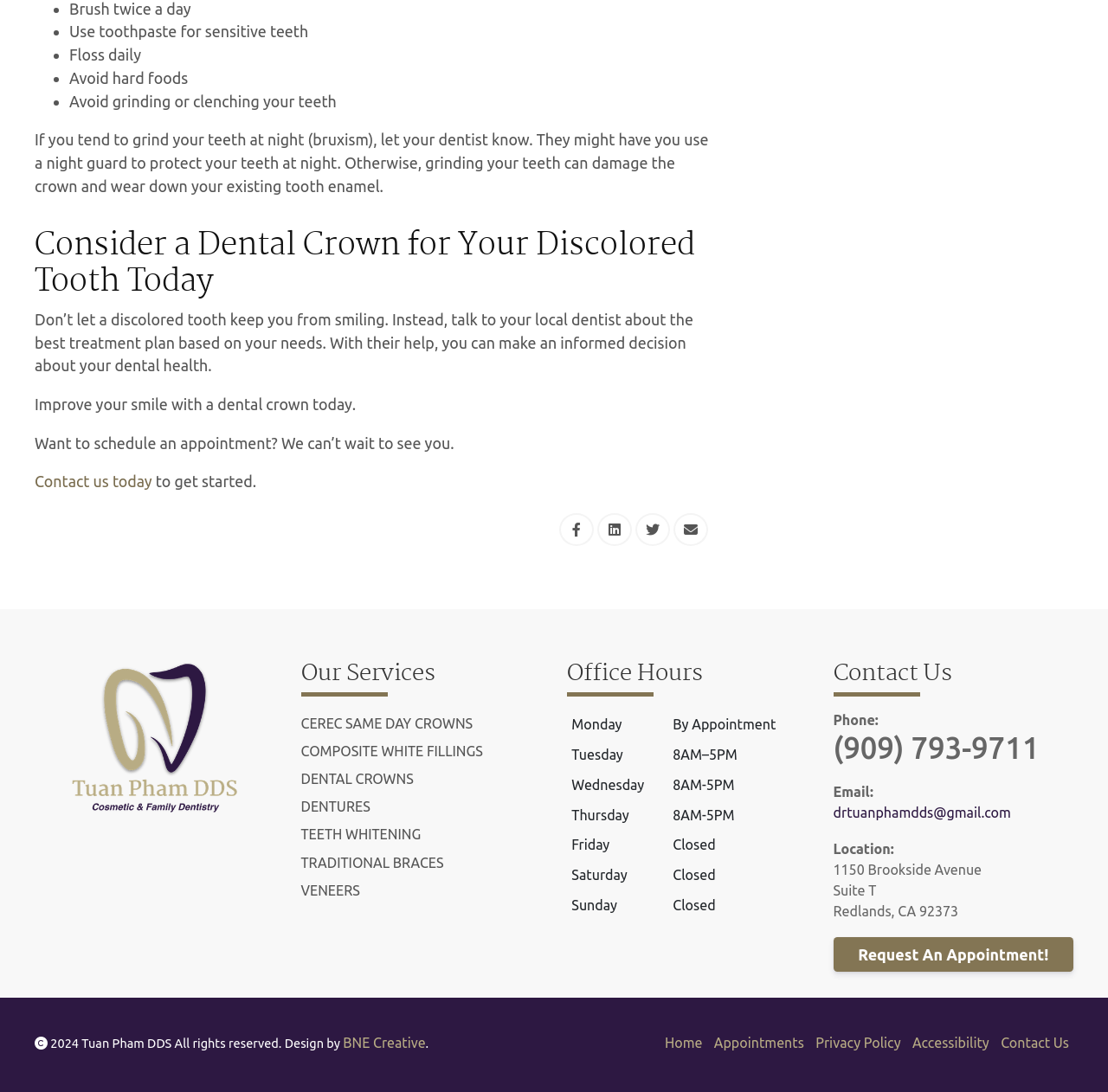Please determine the bounding box coordinates, formatted as (top-left x, top-left y, bottom-right x, bottom-right y), with all values as floating point numbers between 0 and 1. Identify the bounding box of the region described as: Composite White Fillings

[0.271, 0.681, 0.436, 0.695]